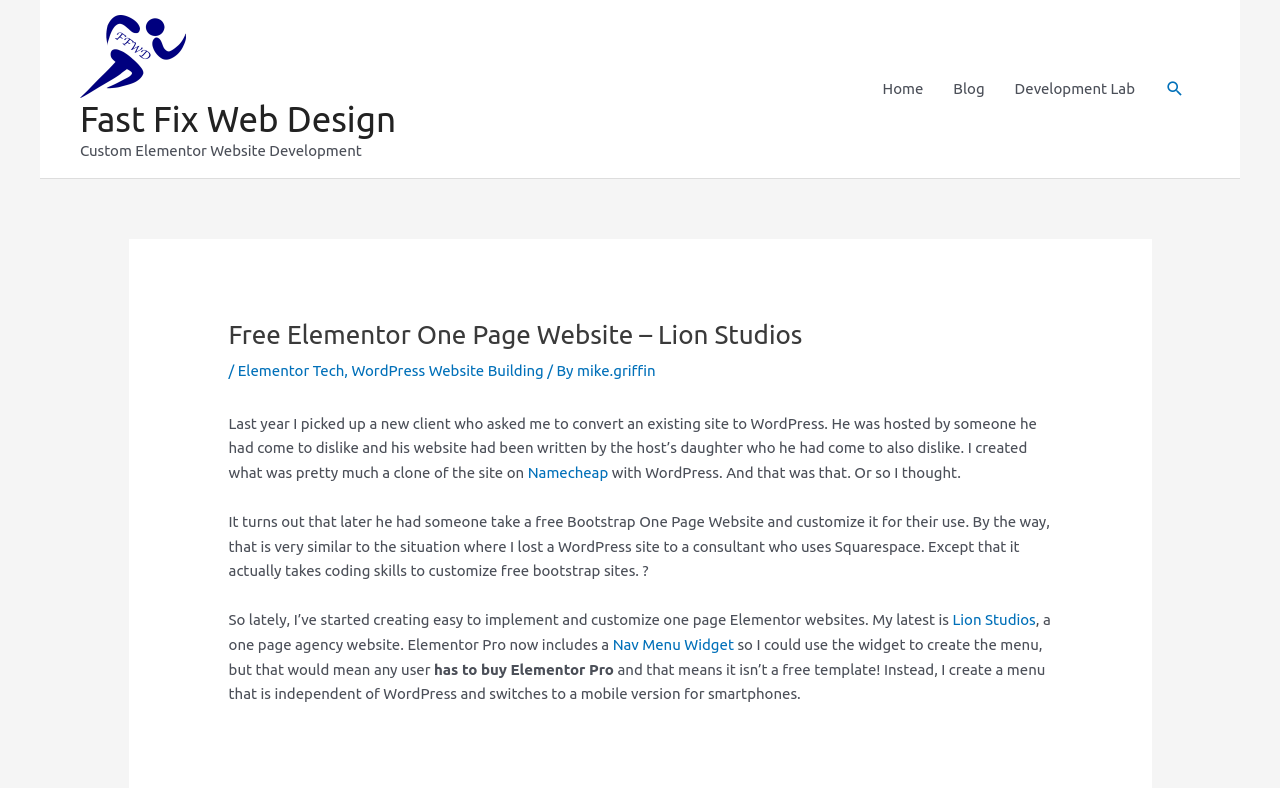Answer the question using only one word or a concise phrase: What is the name of the one-page agency website created by the author?

Lion Studios